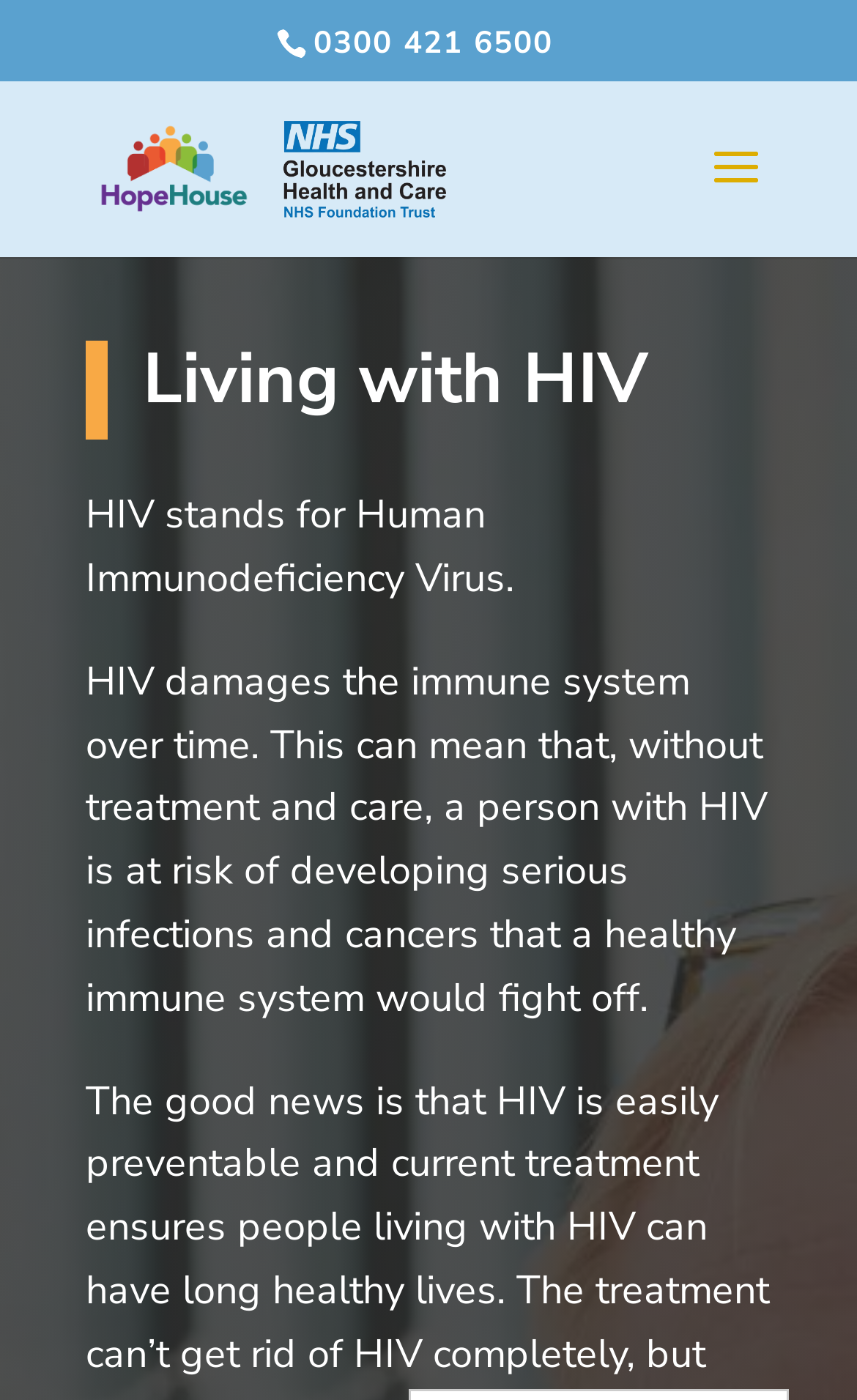What happens to the immune system over time with HIV? Using the information from the screenshot, answer with a single word or phrase.

It gets damaged